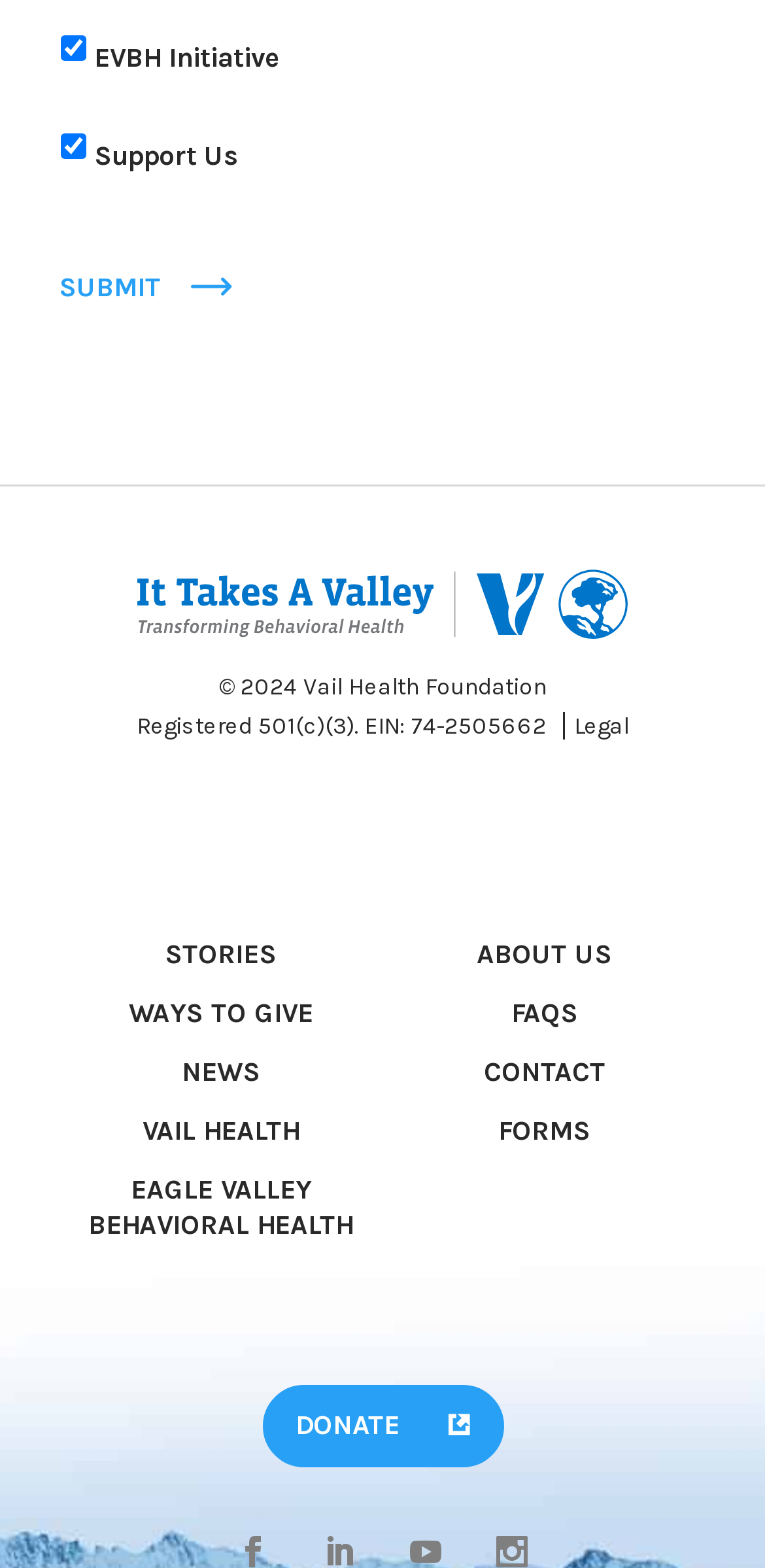What is the text of the checkbox that is checked?
Use the image to answer the question with a single word or phrase.

EVBH Initiative